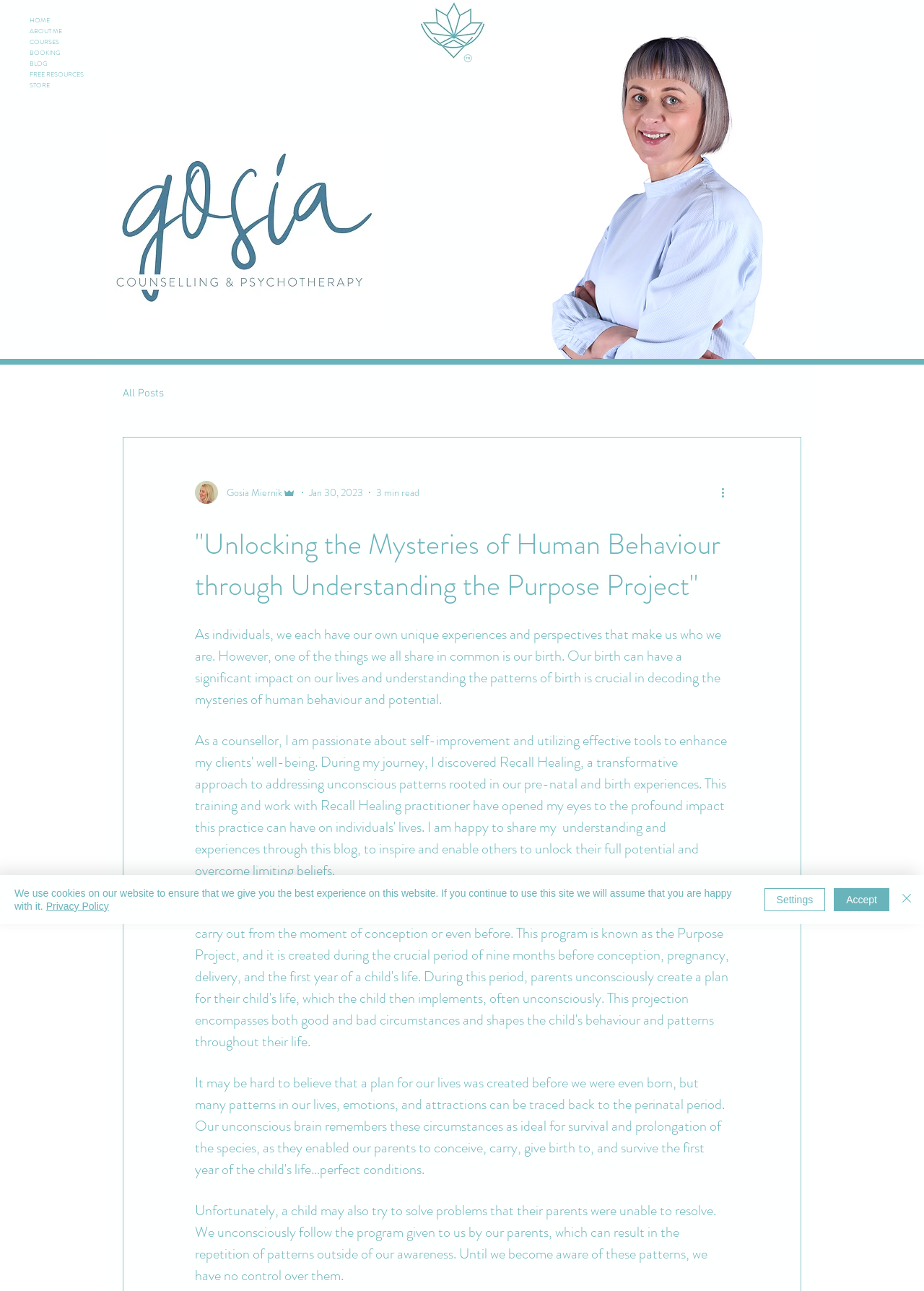Specify the bounding box coordinates of the element's area that should be clicked to execute the given instruction: "View the blog". The coordinates should be four float numbers between 0 and 1, i.e., [left, top, right, bottom].

[0.133, 0.282, 0.855, 0.327]